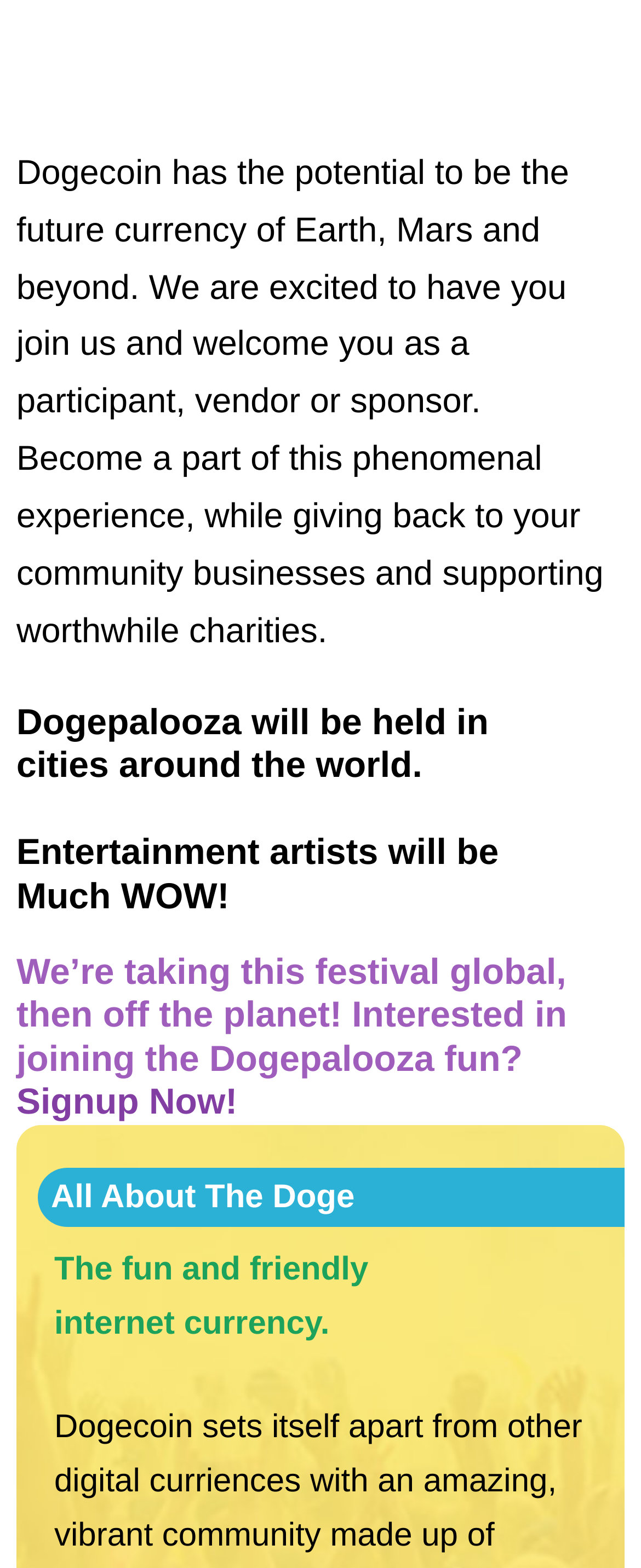Determine the bounding box coordinates for the HTML element described here: "Heather Buttrum Photography".

None